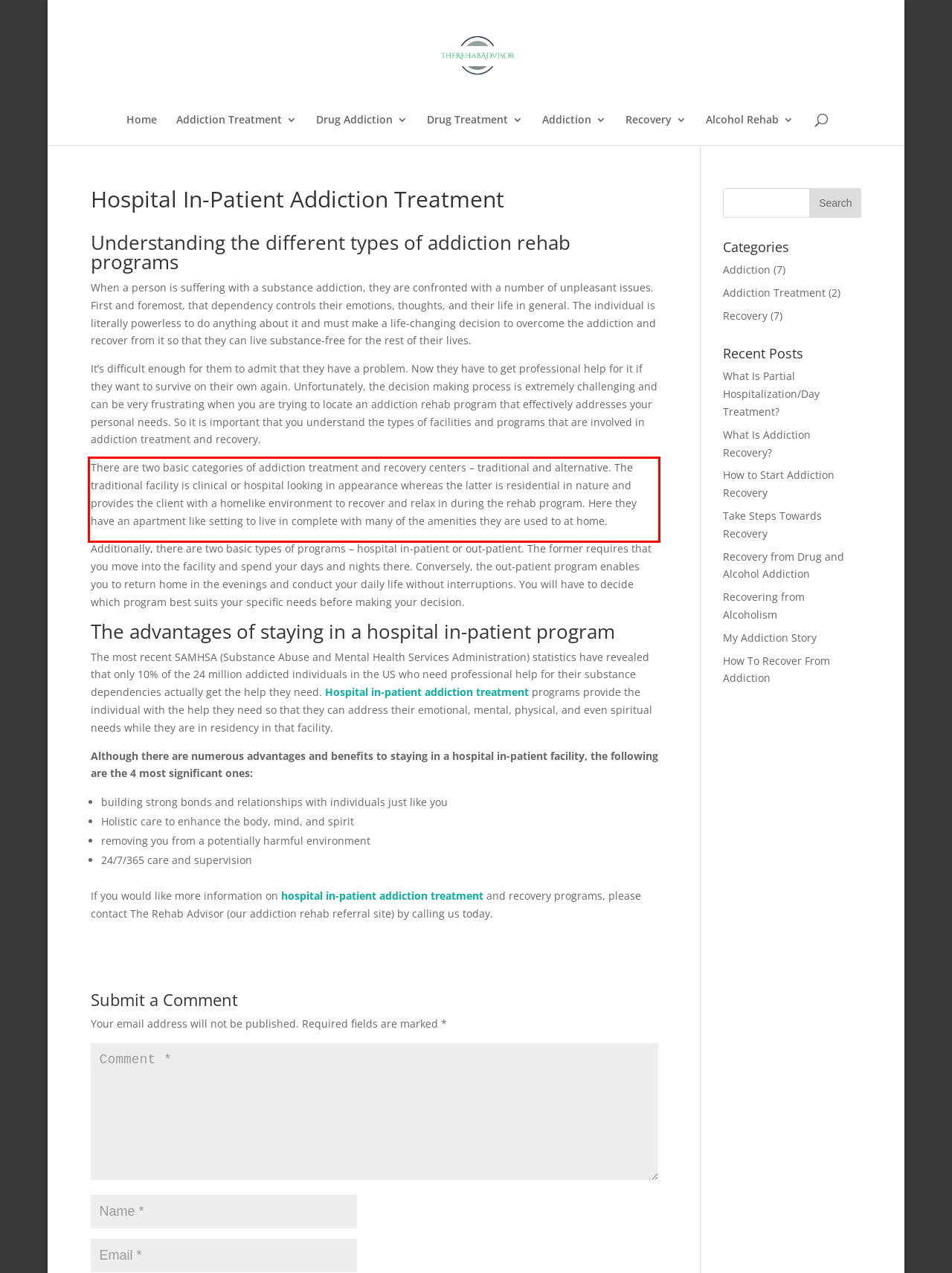You have a screenshot of a webpage with a red bounding box. Identify and extract the text content located inside the red bounding box.

There are two basic categories of addiction treatment and recovery centers – traditional and alternative. The traditional facility is clinical or hospital looking in appearance whereas the latter is residential in nature and provides the client with a homelike environment to recover and relax in during the rehab program. Here they have an apartment like setting to live in complete with many of the amenities they are used to at home.